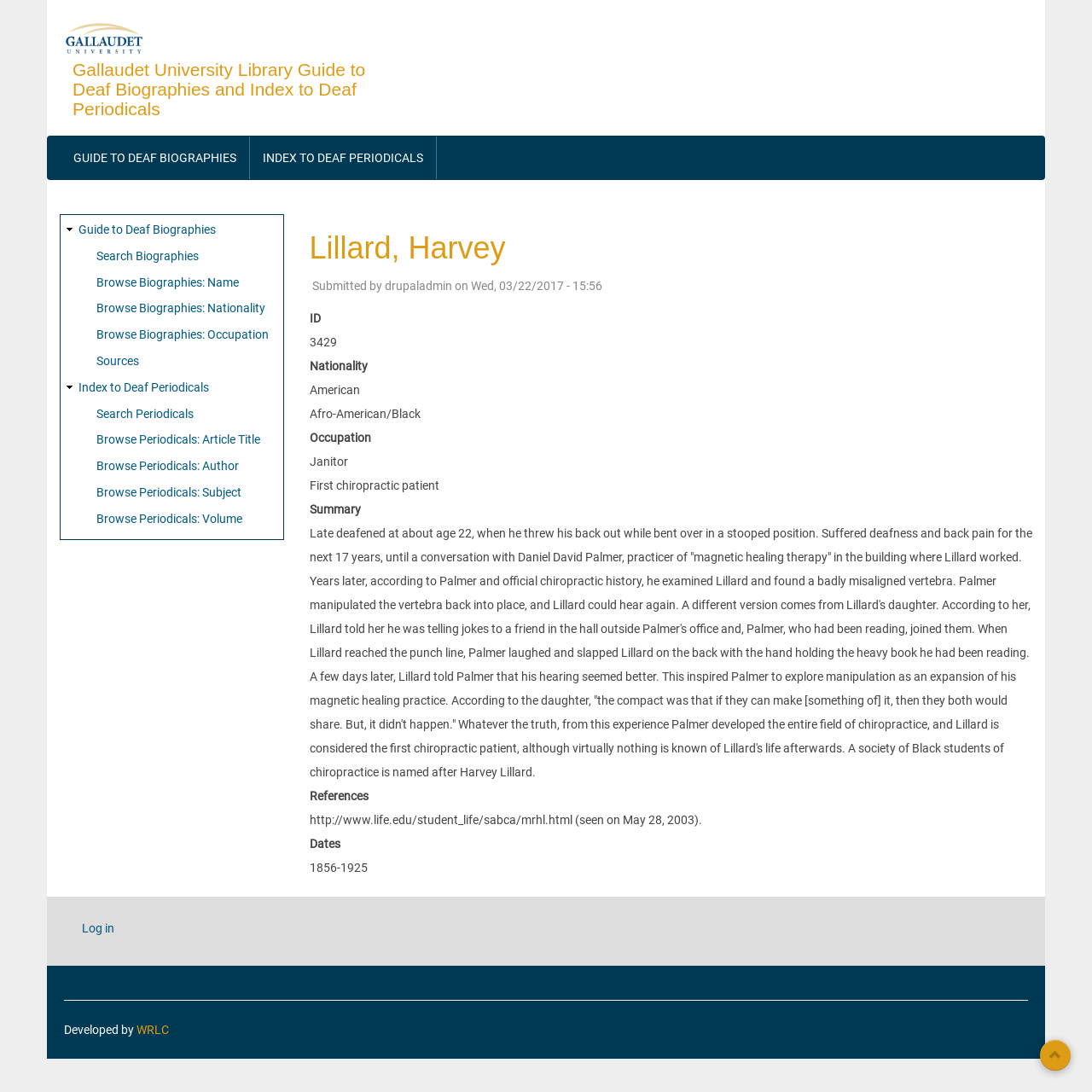Please identify the bounding box coordinates of the element I should click to complete this instruction: 'Log in'. The coordinates should be given as four float numbers between 0 and 1, like this: [left, top, right, bottom].

[0.075, 0.843, 0.105, 0.856]